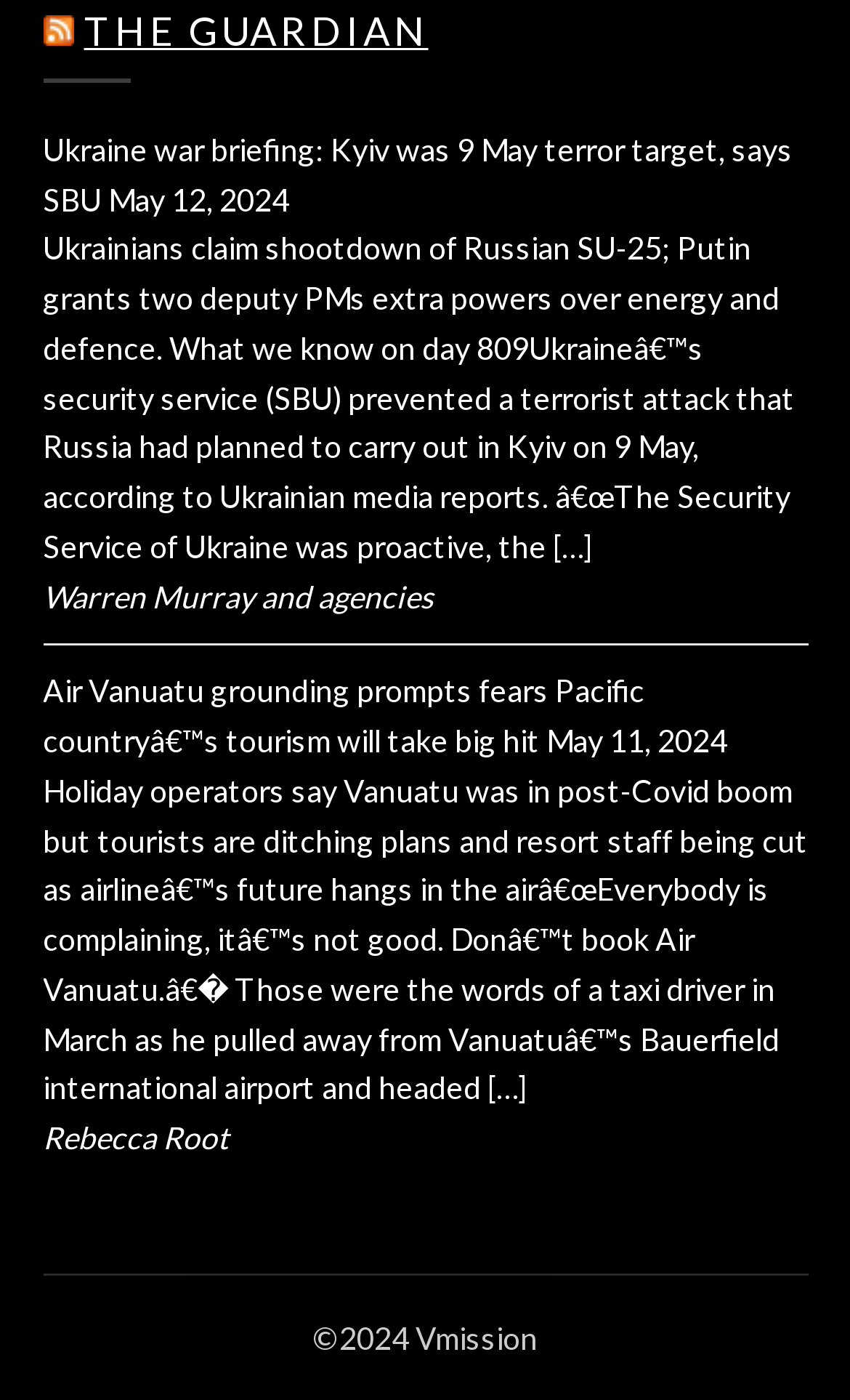Provide a brief response to the question below using a single word or phrase: 
What is the date of the Ukraine war briefing article?

May 12, 2024